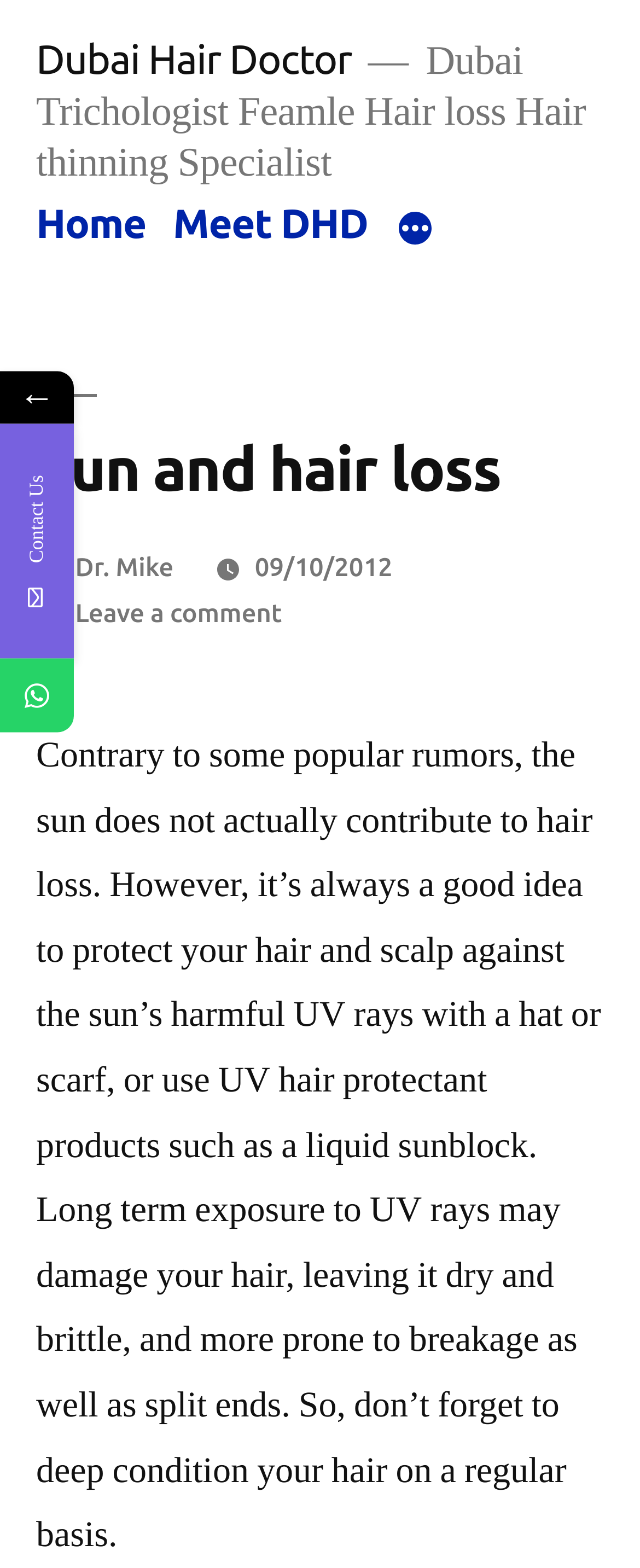What is the purpose of using a hat or scarf? Please answer the question using a single word or phrase based on the image.

To protect hair from sun